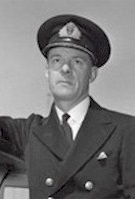Create a detailed narrative that captures the essence of the image.

The image features a portrait of a naval officer, distinguished by his uniform and authoritative posture. He is wearing a military cap adorned with insignia, indicative of his rank, and a well-fitted naval jacket that highlights his professional appearance. The individual stands with an air of confidence, potentially representing a commanding officer within the naval service, as suggested by the surrounding context of historical records that reference various commanding officers from maritime history. The setting appears to be formal, reflecting the traditions and decorum associated with military personnel. This imagery connects with the historical remembrance of naval figures, signifying their contributions and service, particularly in contexts like that of the HMCS FESTUBERT and its legacy.